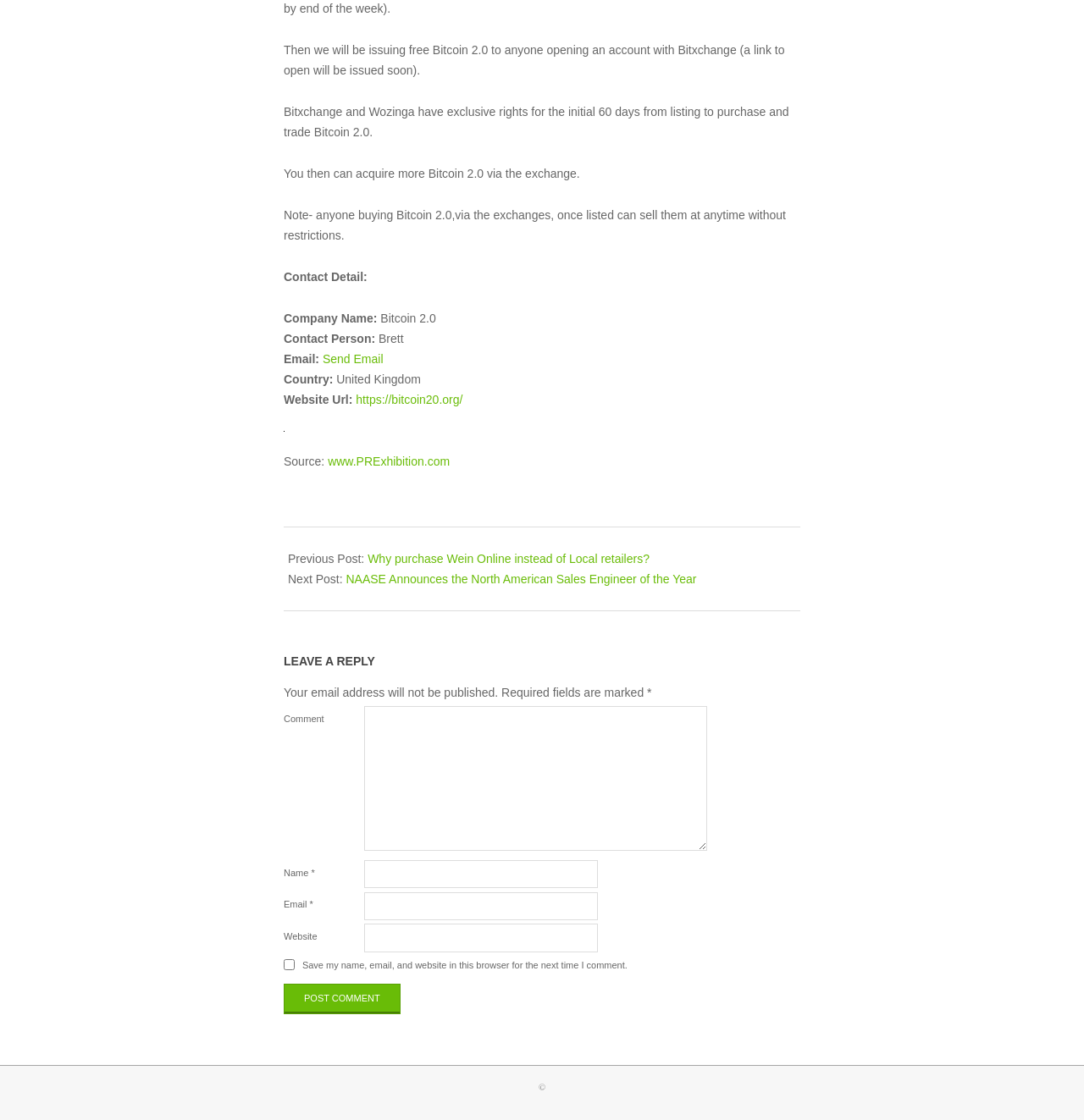Can you specify the bounding box coordinates of the area that needs to be clicked to fulfill the following instruction: "Post a comment"?

[0.262, 0.879, 0.369, 0.906]